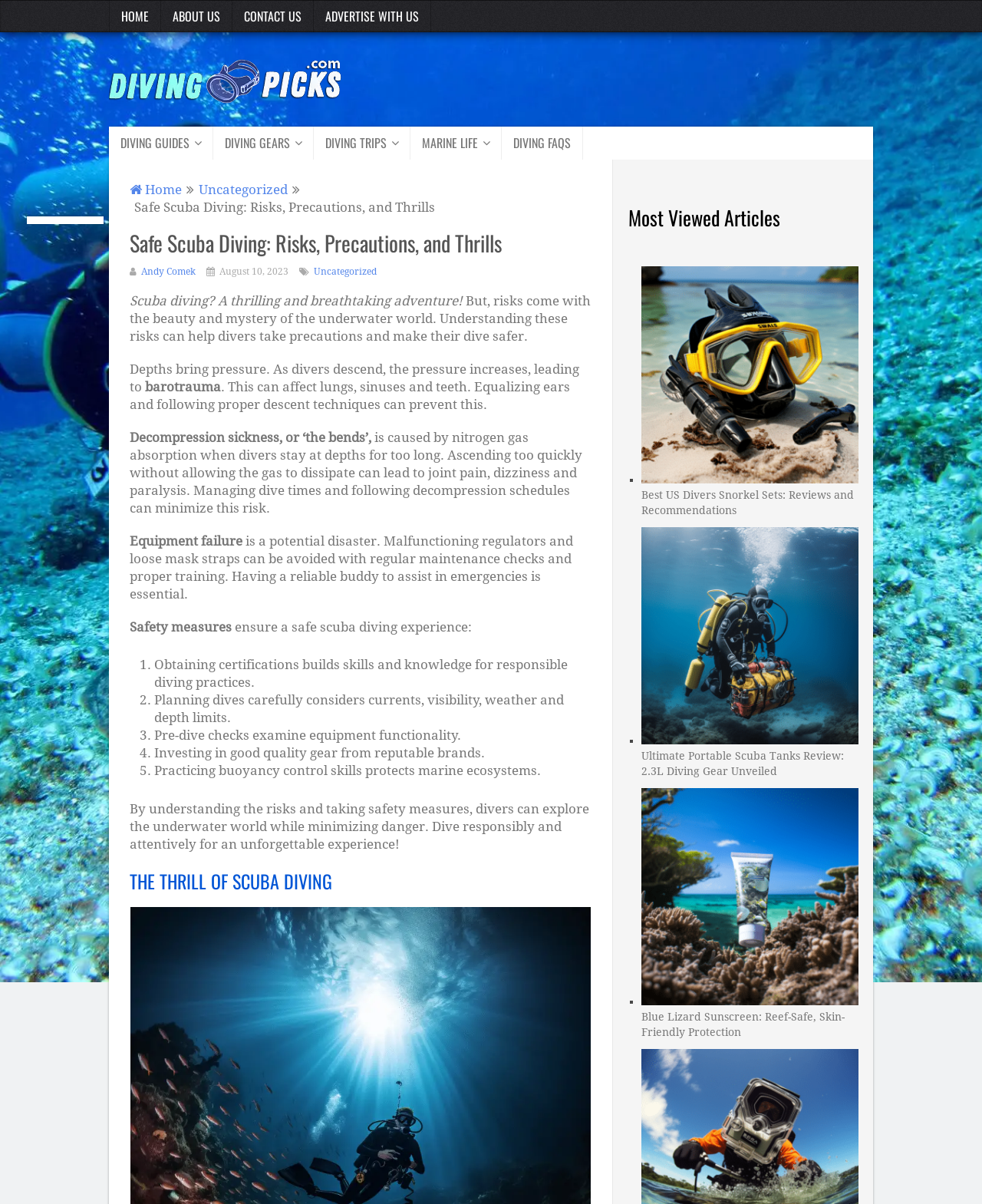Please identify the bounding box coordinates of the element's region that should be clicked to execute the following instruction: "Explore the 'DIVING GUIDES' section". The bounding box coordinates must be four float numbers between 0 and 1, i.e., [left, top, right, bottom].

[0.111, 0.105, 0.217, 0.133]